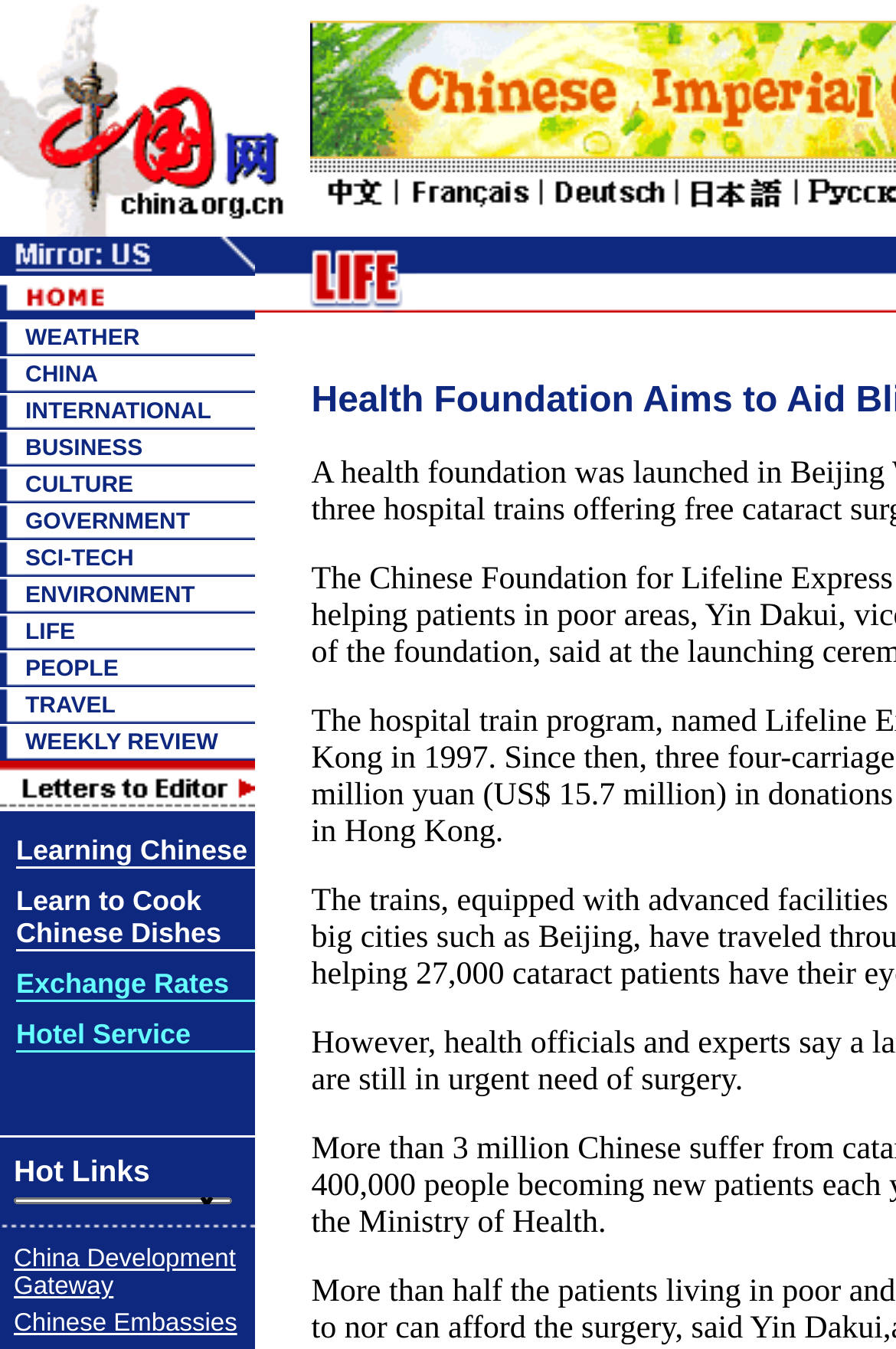What is the purpose of the images in the LayoutTableCell elements? Refer to the image and provide a one-word or short phrase answer.

Decoration or icons